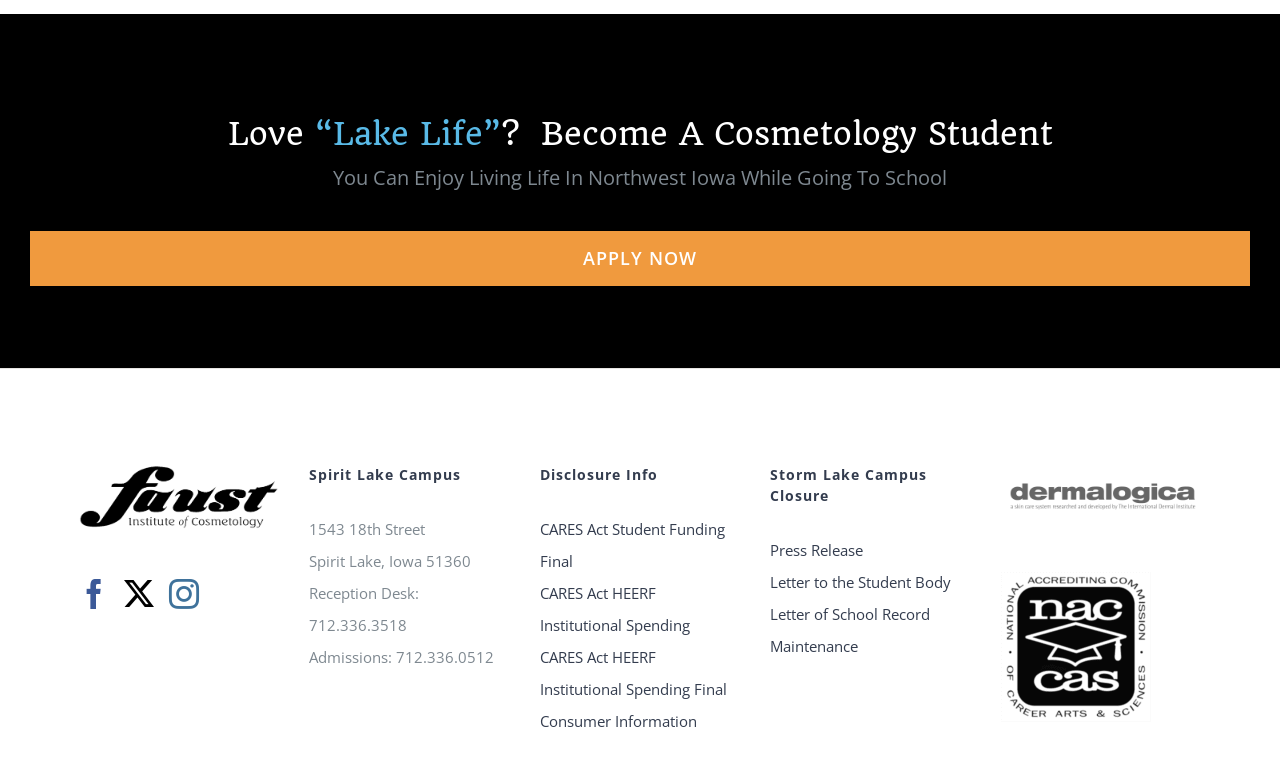Find the bounding box coordinates for the HTML element described as: "Gartner". The coordinates should consist of four float values between 0 and 1, i.e., [left, top, right, bottom].

None